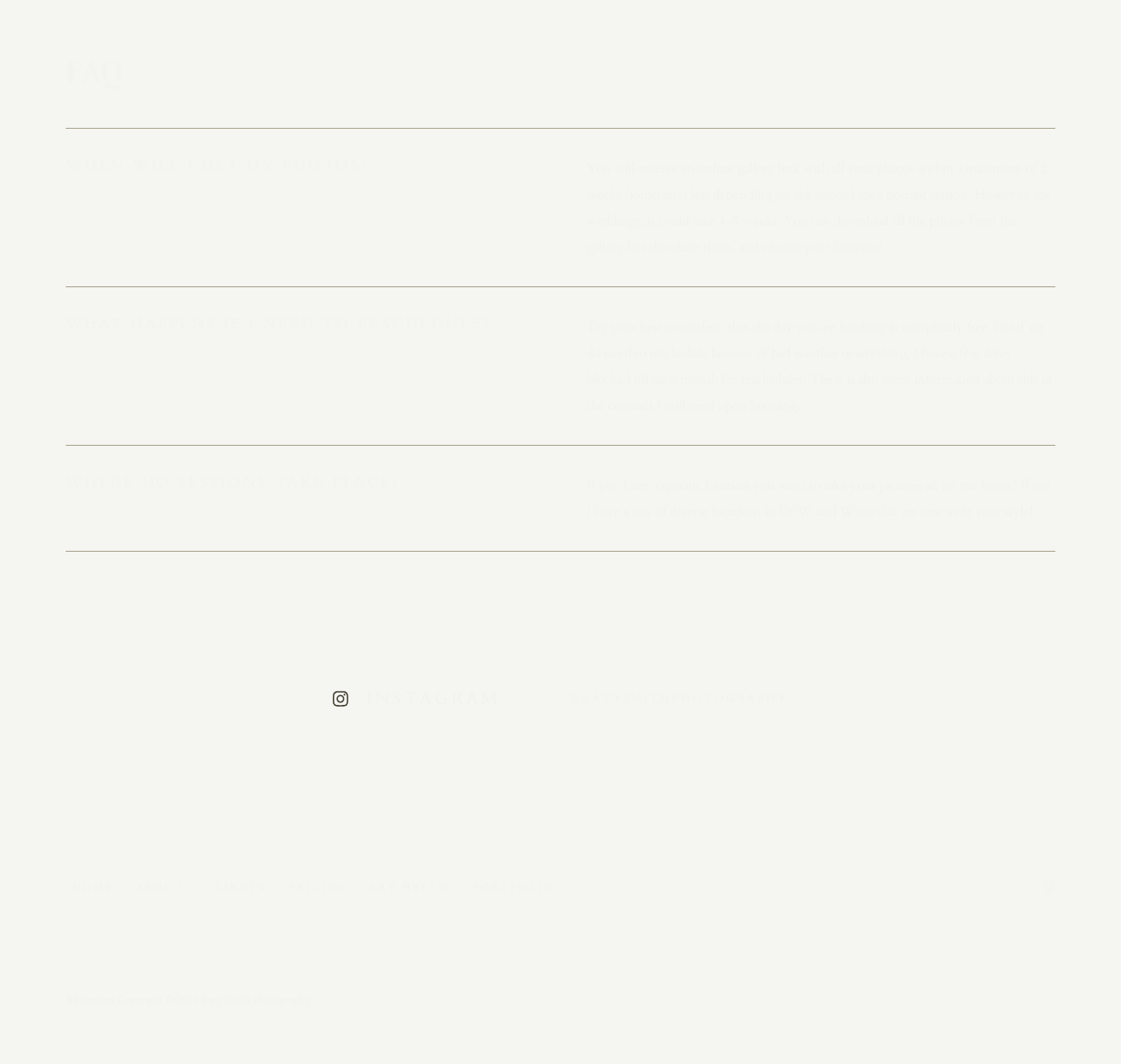Please find and report the bounding box coordinates of the element to click in order to perform the following action: "Click on the first social media link". The coordinates should be expressed as four float numbers between 0 and 1, in the format [left, top, right, bottom].

[0.0, 0.551, 0.2, 0.762]